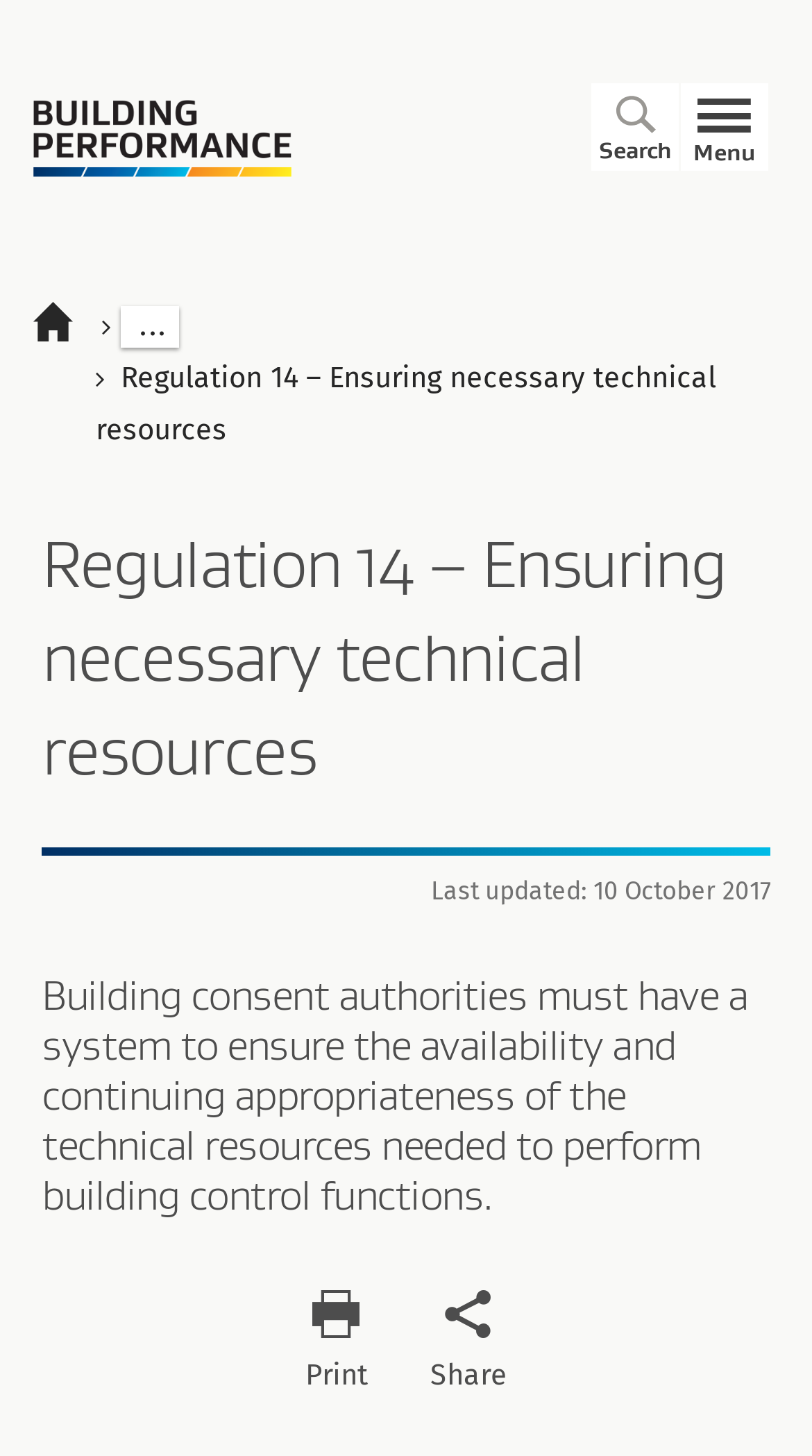Find the bounding box coordinates of the element to click in order to complete the given instruction: "Click on the 'Fall 2012' link."

None